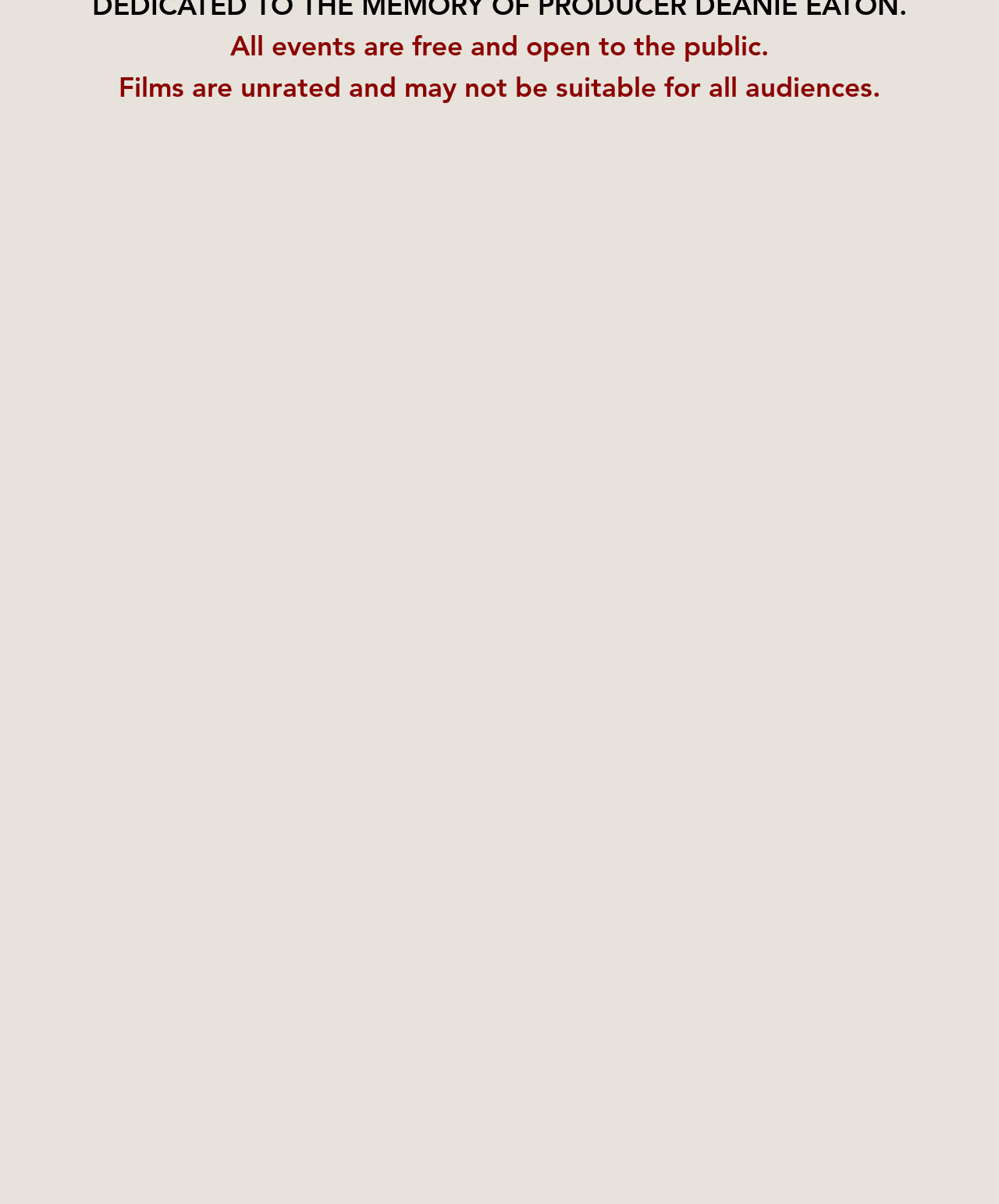Provide a brief response using a word or short phrase to this question:
Who is the director of the film 'Dadiwonisi (We Will Speak)'?

Schon Duncan and Michael McDermit